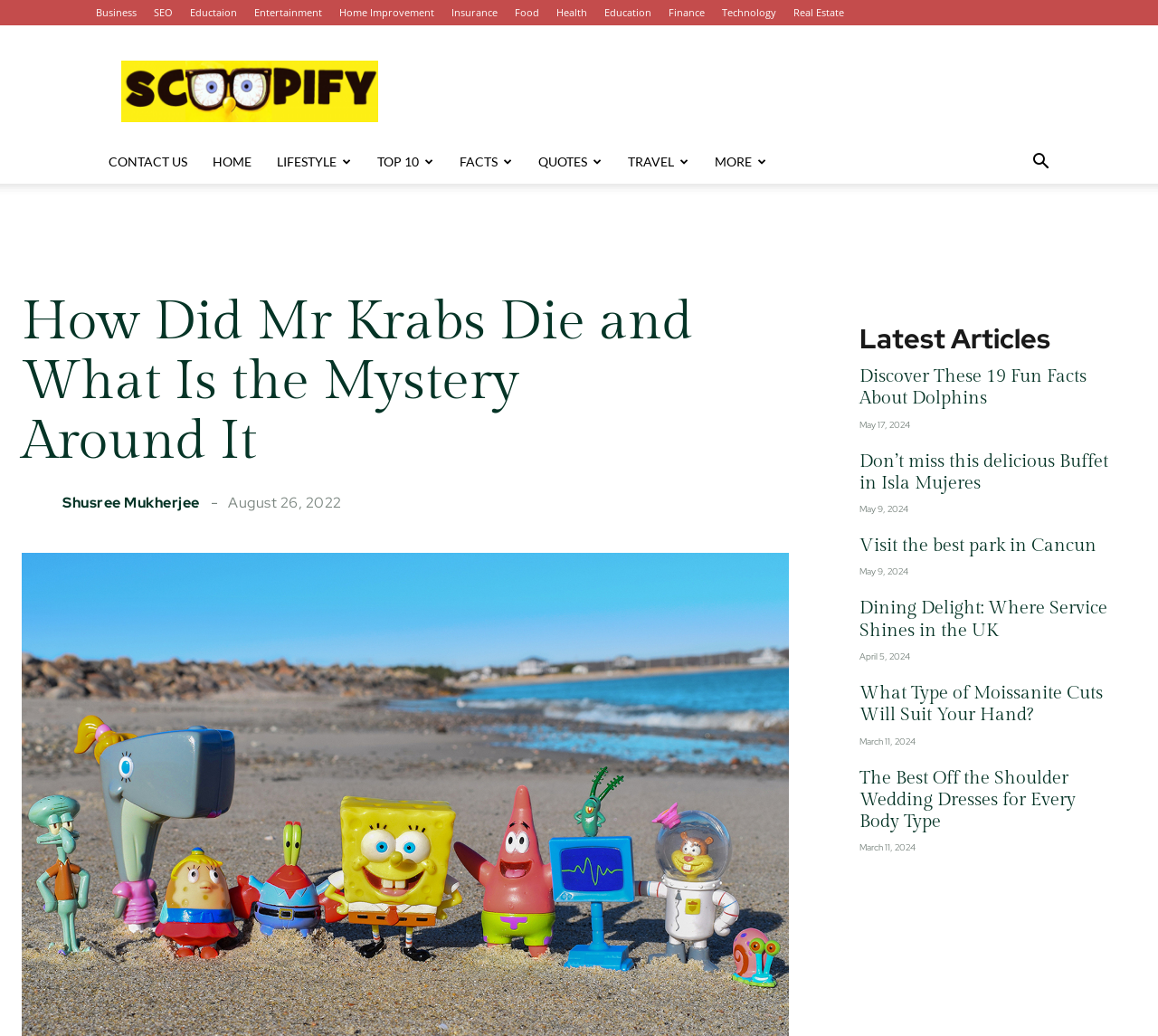Please respond in a single word or phrase: 
Is there a search button on the webpage?

Yes